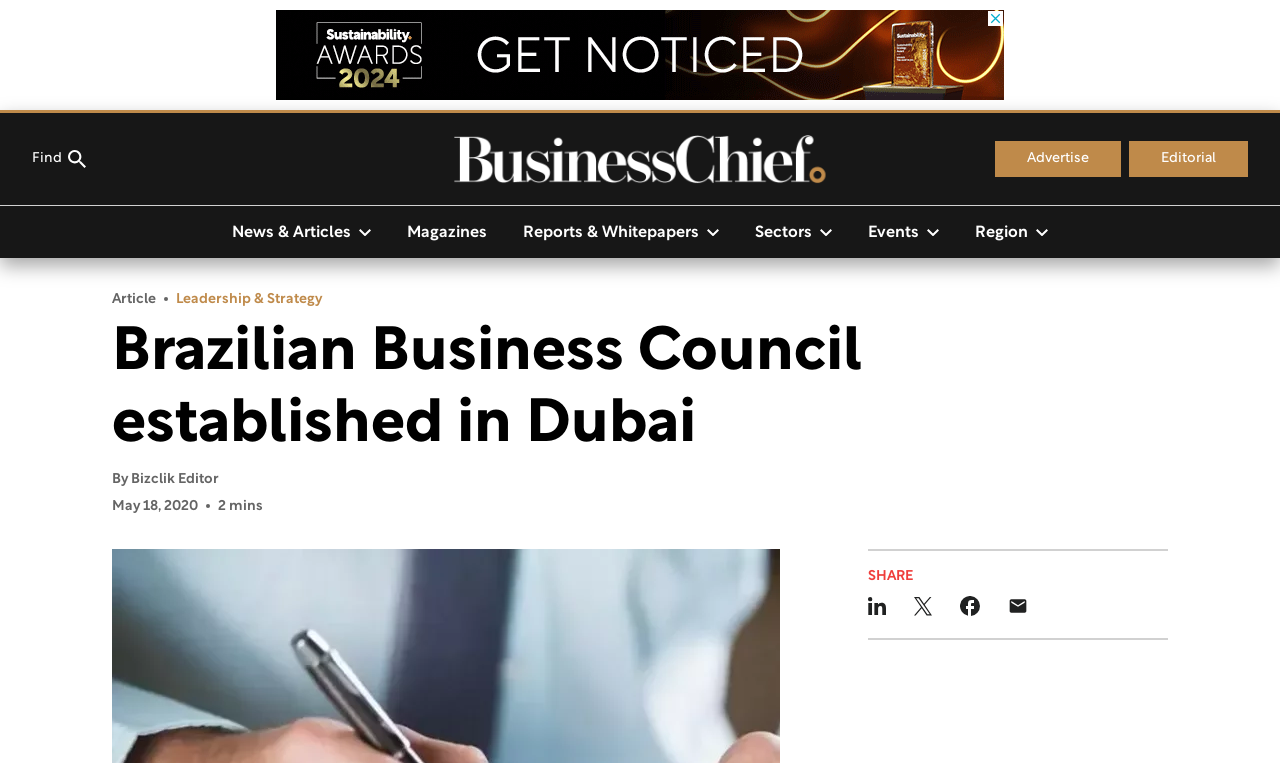Could you locate the bounding box coordinates for the section that should be clicked to accomplish this task: "Search for something".

[0.025, 0.18, 0.067, 0.237]